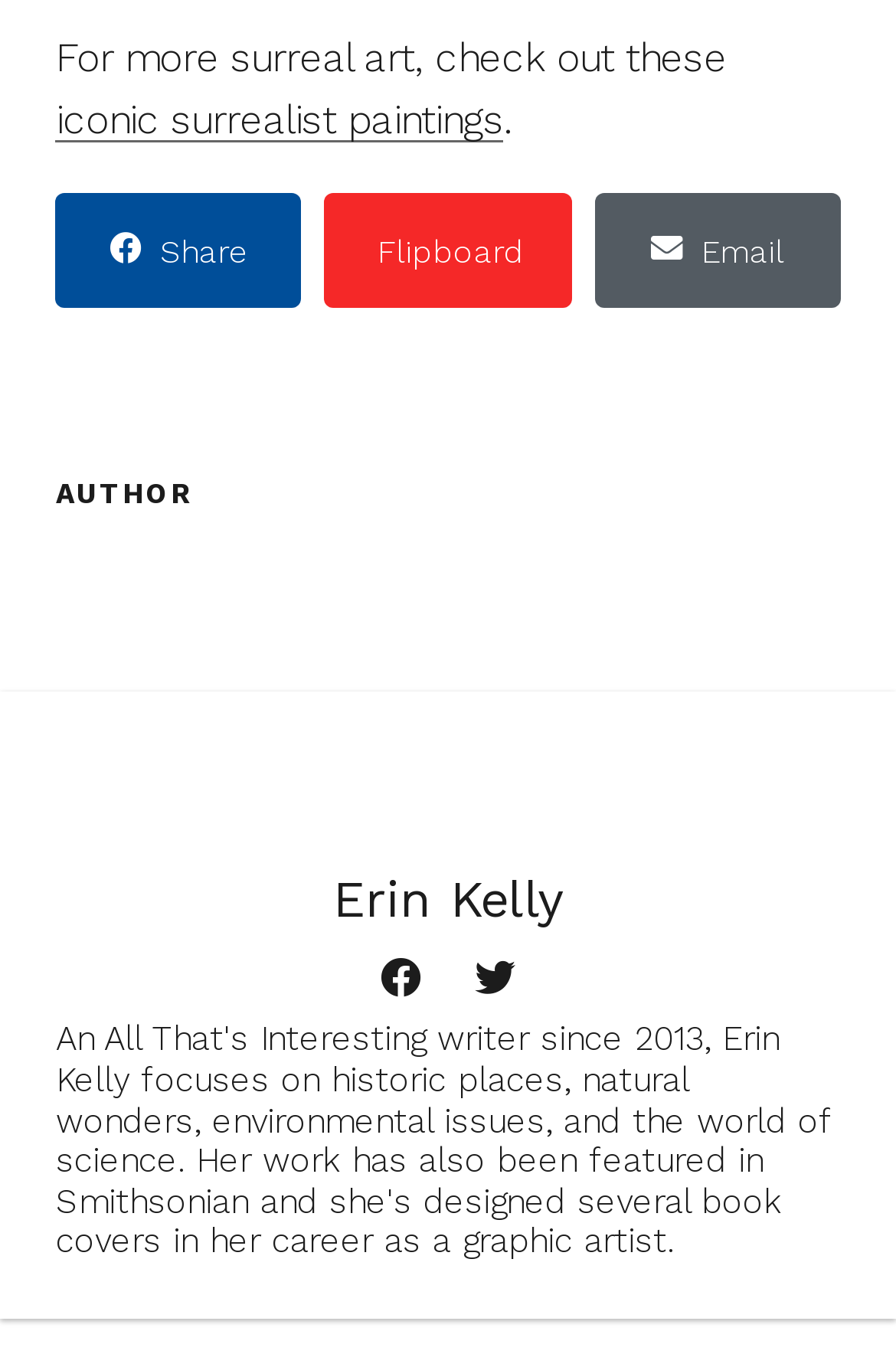How can the article be shared?
Please craft a detailed and exhaustive response to the question.

The sharing options are available in the form of links and icons, which include 'Share to Flipboard' and 'Email'. These options can be used to share the article with others.